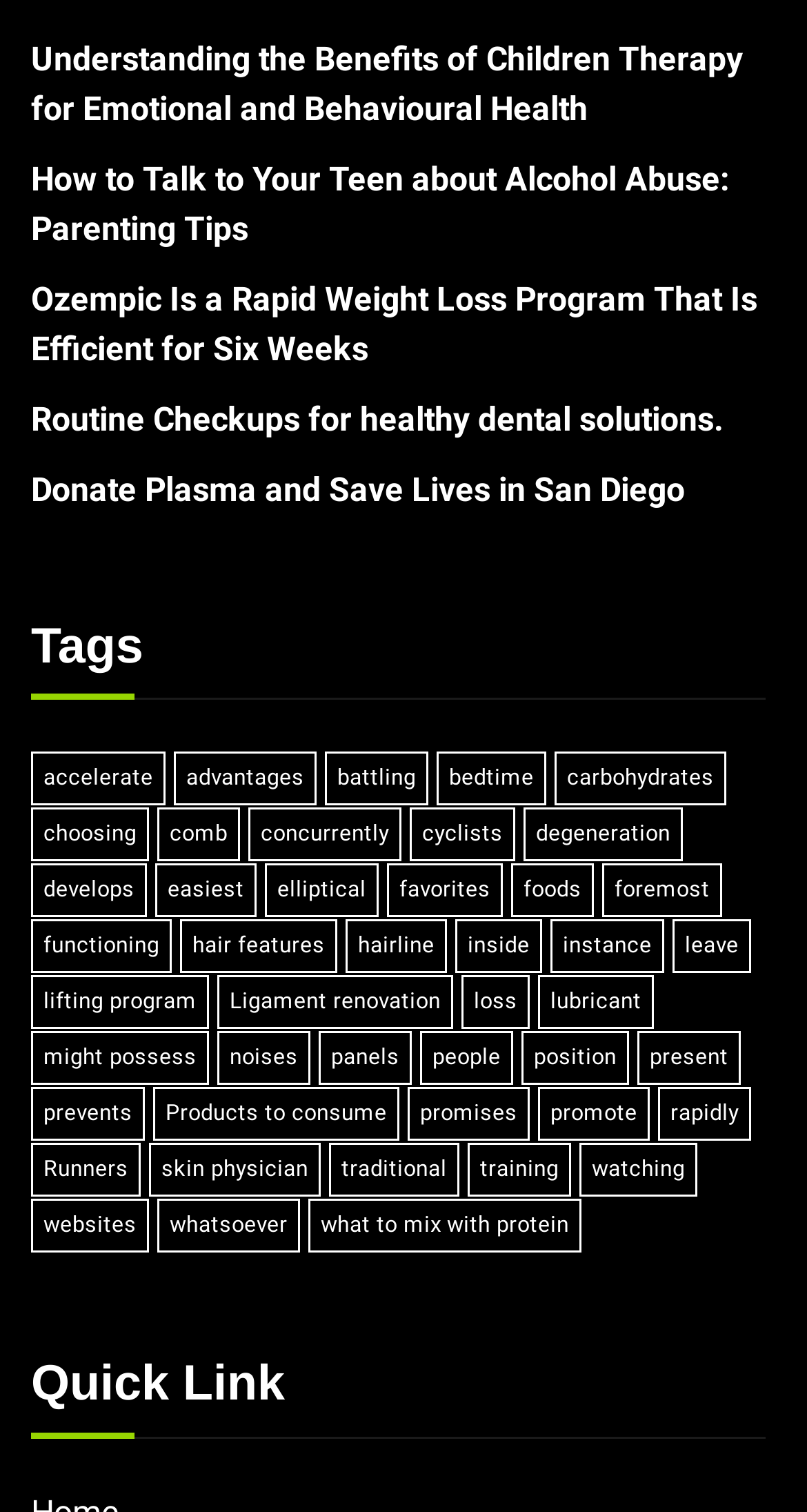Find the bounding box coordinates of the element you need to click on to perform this action: 'Explore the tags section'. The coordinates should be represented by four float values between 0 and 1, in the format [left, top, right, bottom].

[0.038, 0.407, 0.949, 0.463]